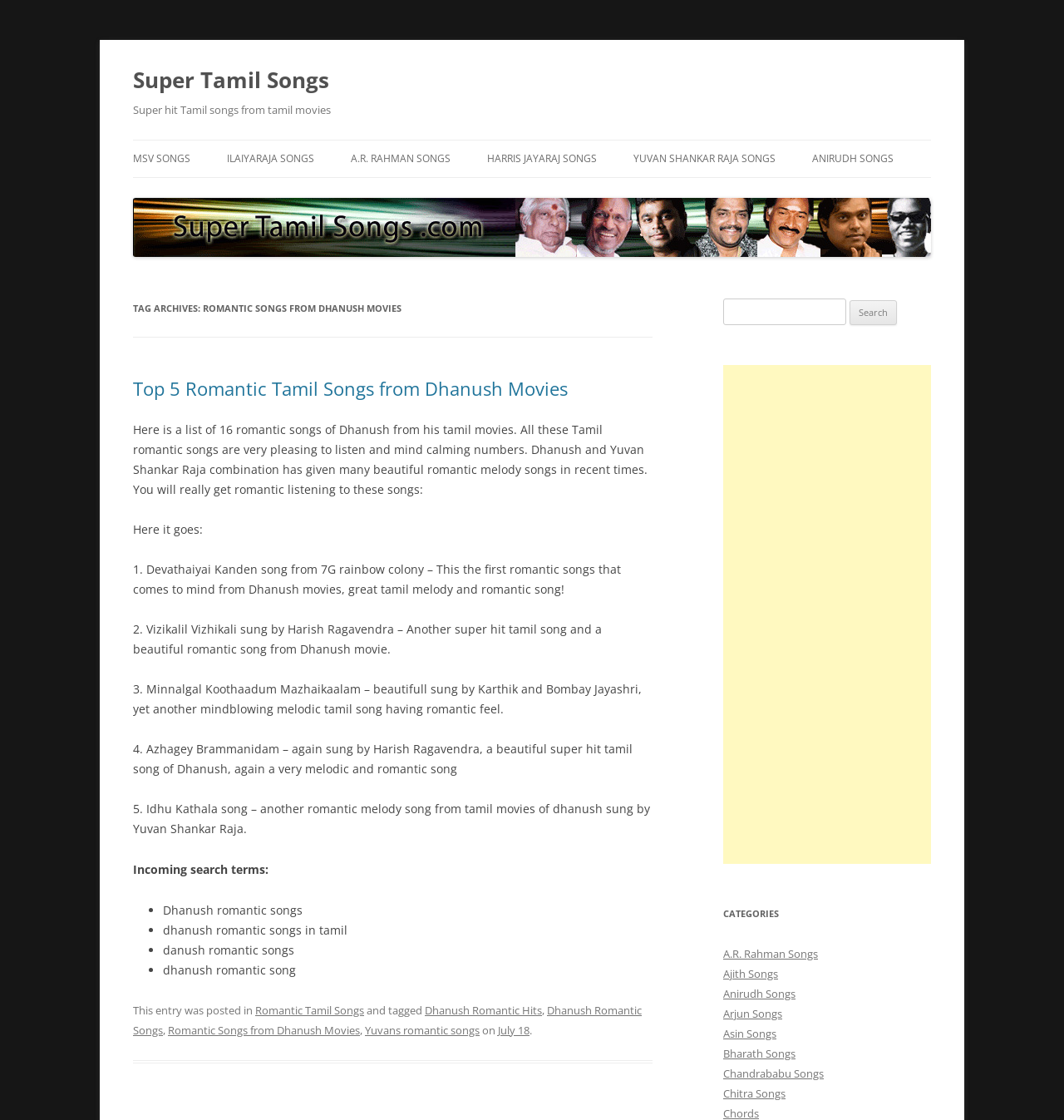Locate the bounding box coordinates of the element to click to perform the following action: 'Click on the 'Super Tamil Songs' link at the top'. The coordinates should be given as four float values between 0 and 1, in the form of [left, top, right, bottom].

[0.125, 0.053, 0.309, 0.089]